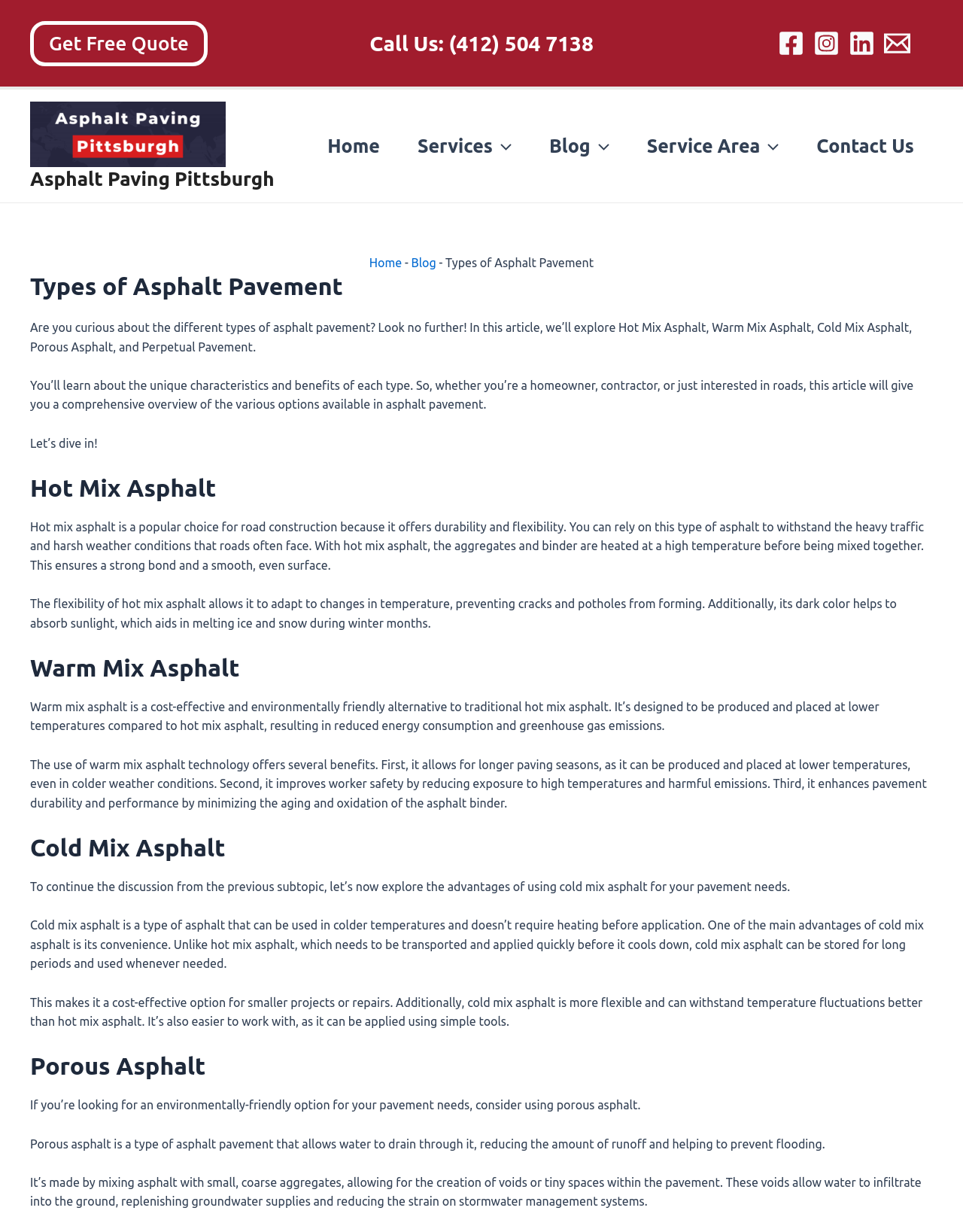Can you locate the main headline on this webpage and provide its text content?

Types of Asphalt Pavement